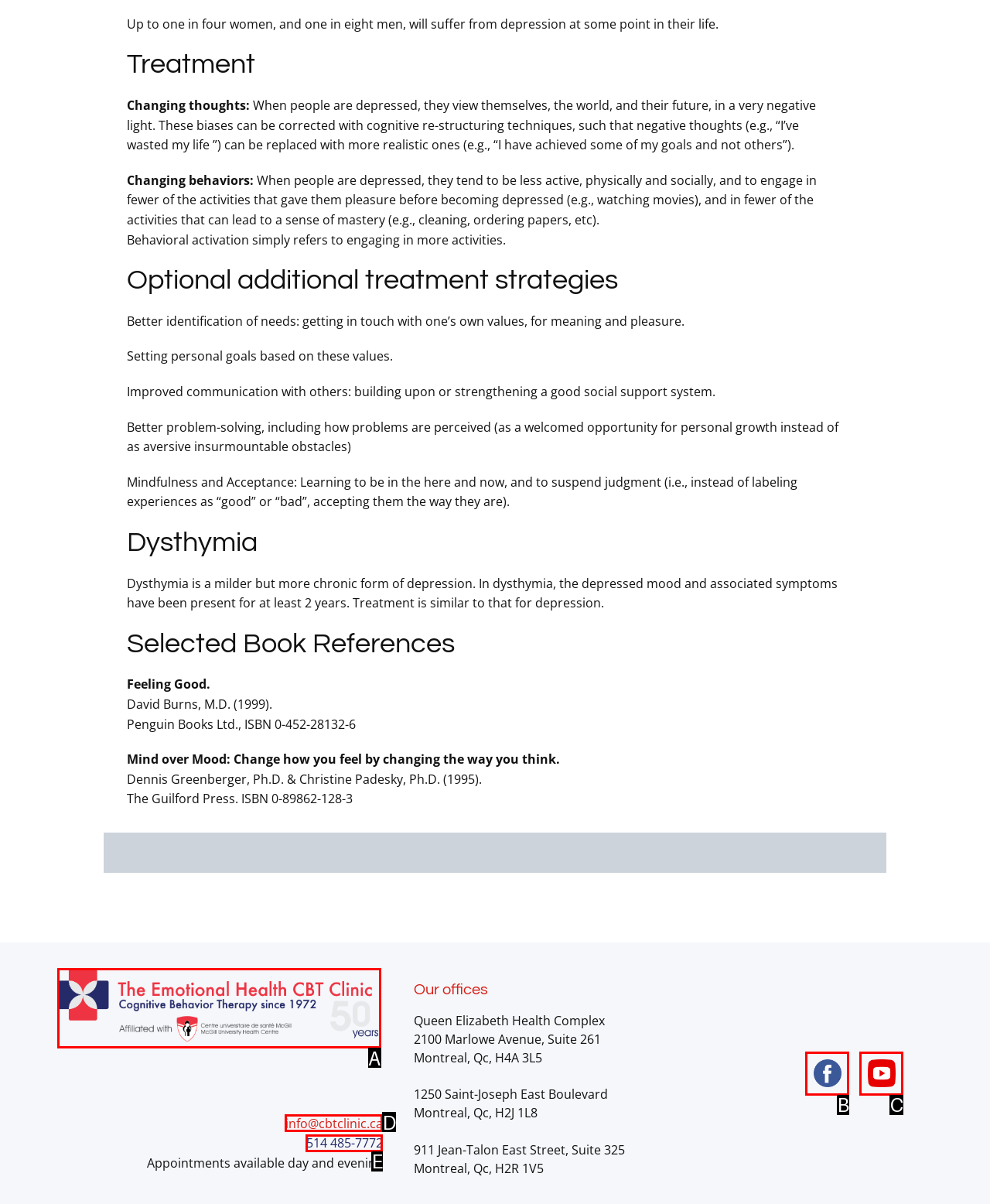From the available choices, determine which HTML element fits this description: info@cbtclinic.ca Respond with the correct letter.

D